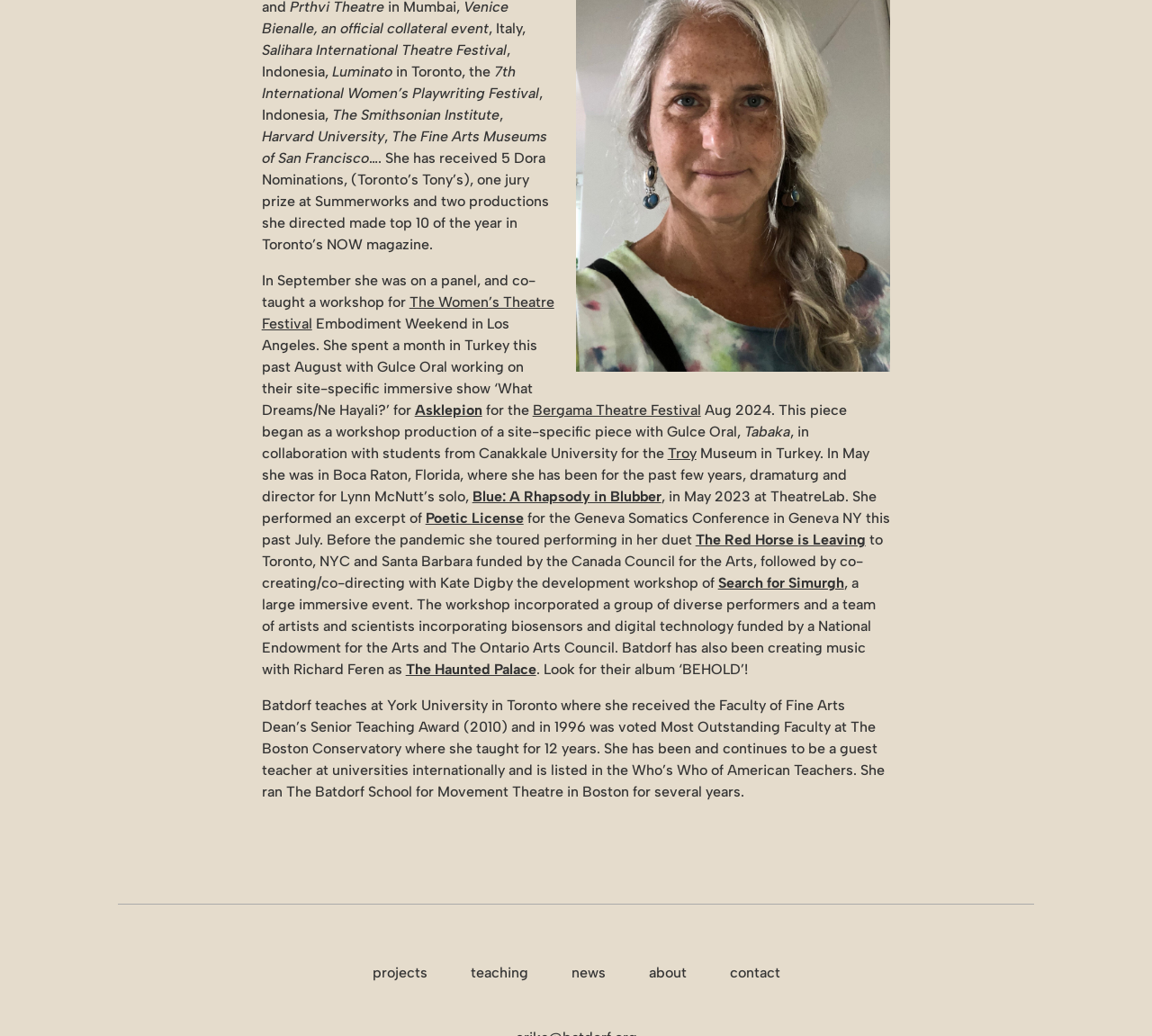Give the bounding box coordinates for the element described as: "[ author ]".

None